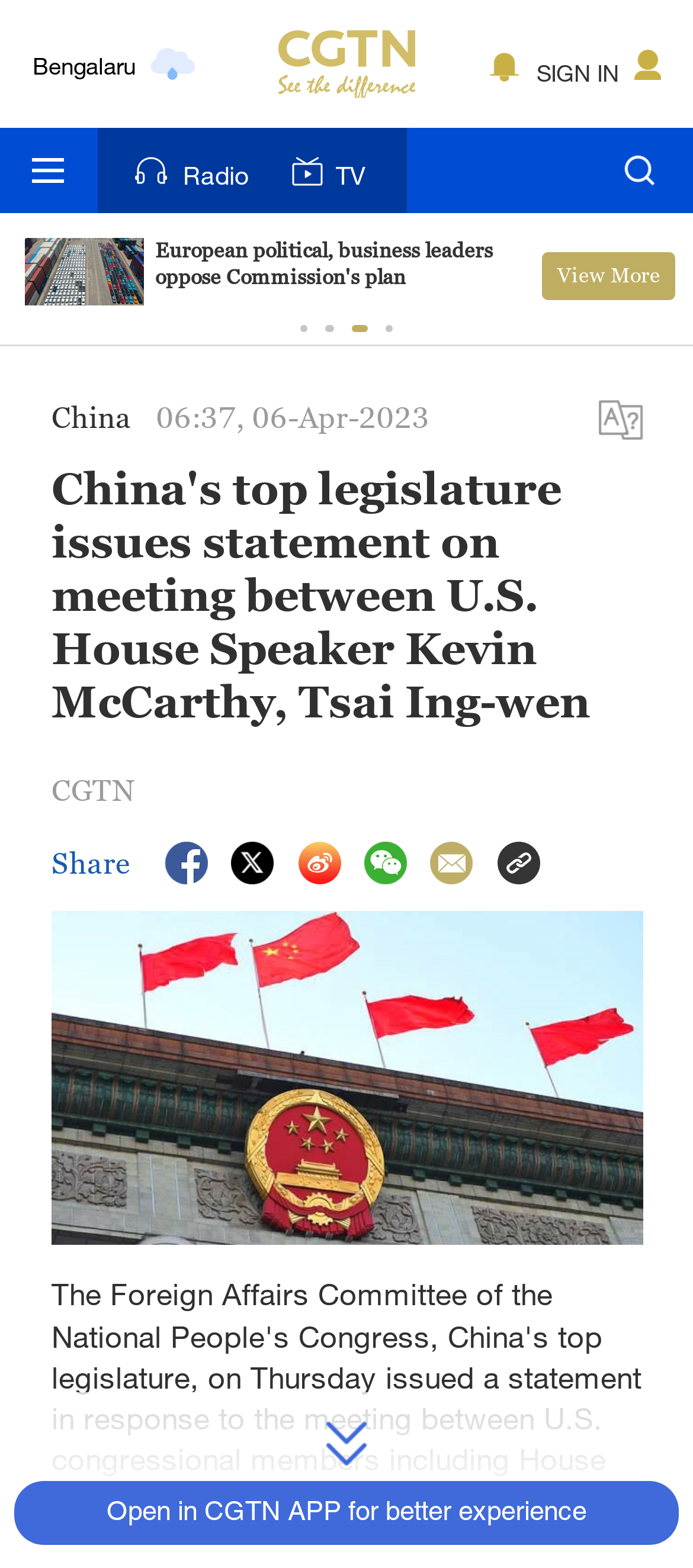Reply to the question with a brief word or phrase: What is the topic of the news article?

China's top legislature